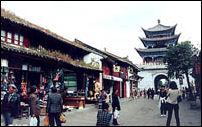Produce a meticulous caption for the image.

The image captures a bustling street scene in a traditional town, likely in Yunnan Province, China. On the left, charming shops and market stalls line the narrow pathway, displaying a variety of local crafts and goods. Visitors are seen leisurely browsing, immersed in the vibrant atmosphere. In the background, an ornate multi-tiered pagoda towers over the street, showcasing the distinctive architectural style of the region.

This area reflects the rich cultural heritage of the Naxi and Bai ethnic groups, known for their colorful traditions and crafts. Lijiang, in particular, is famous for its ancient town and has been recognized as a UNESCO World Heritage site. The scenery is filled with a blend of modern tourism and preserved history, making it a fascinating destination for both locals and tourists. The mild climate and inviting environment add to the allure of exploring this picturesque locale, often connecting visitors to the surrounding natural beauty of mountains and rivers that define the landscape.